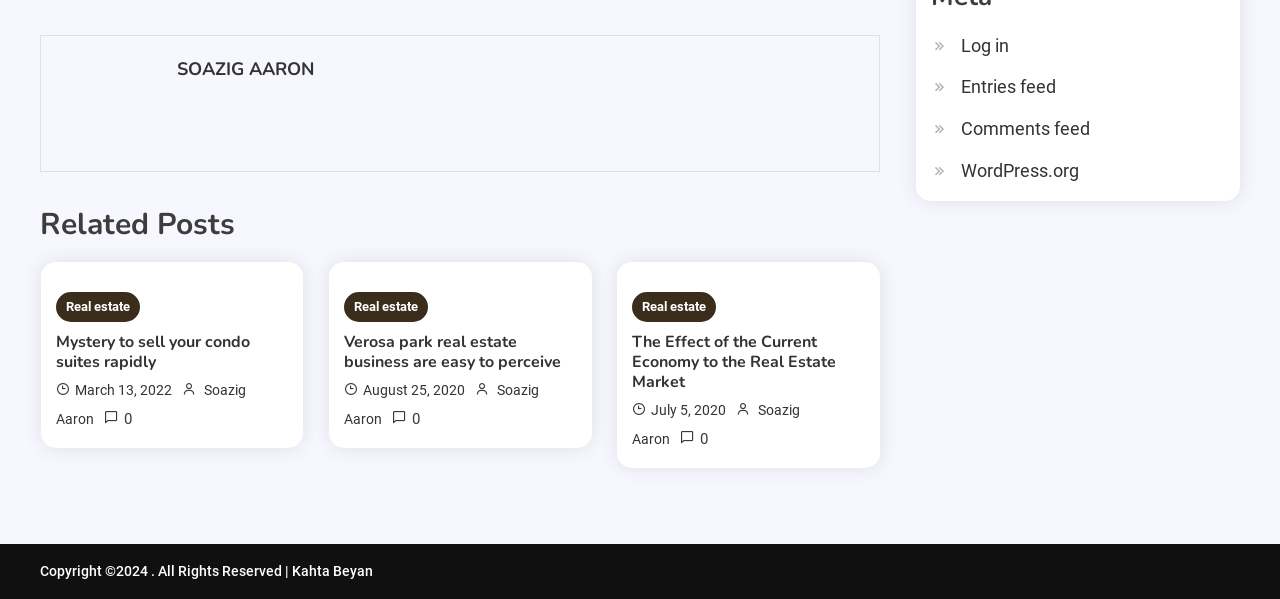Kindly determine the bounding box coordinates of the area that needs to be clicked to fulfill this instruction: "Check the 'Copyright' information".

[0.031, 0.939, 0.291, 0.966]